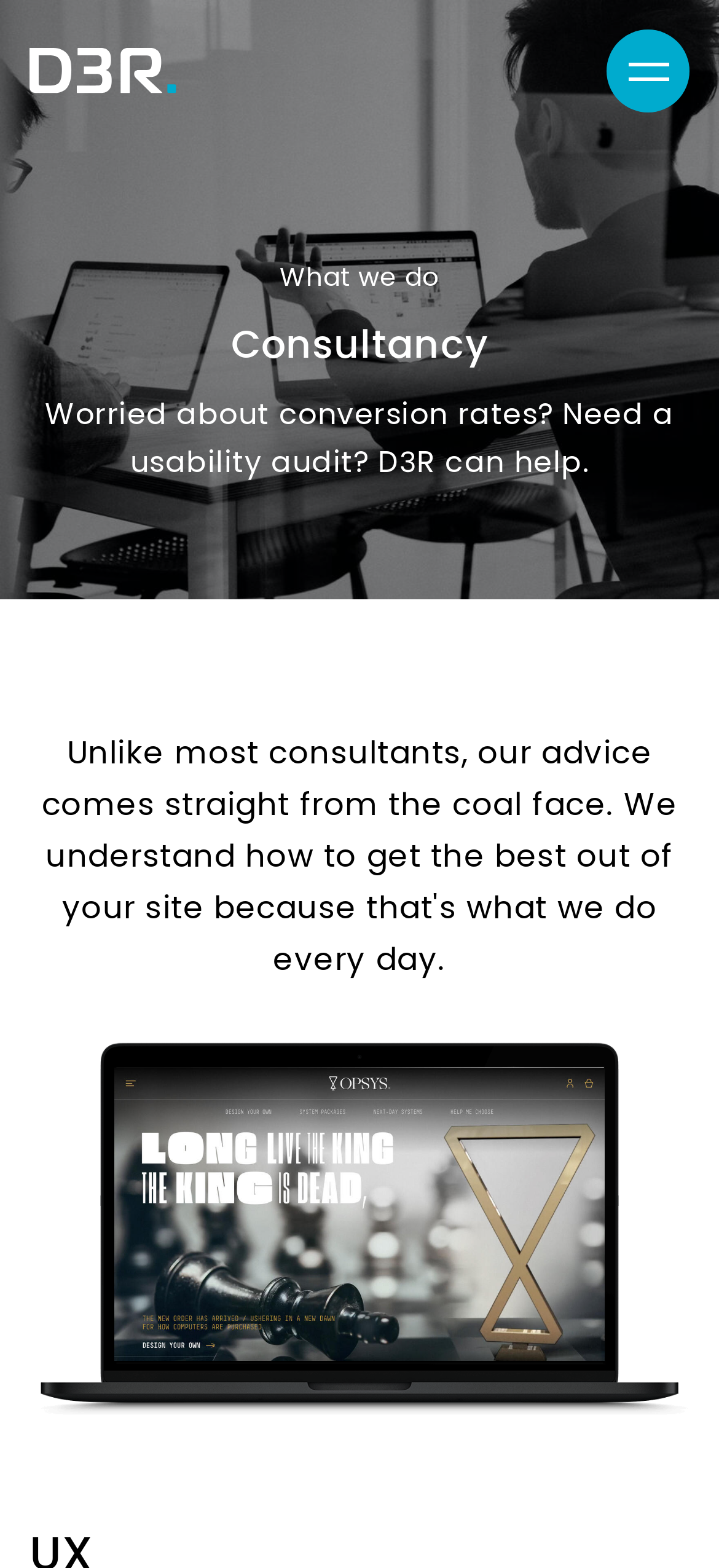Extract the primary header of the webpage and generate its text.

What we do